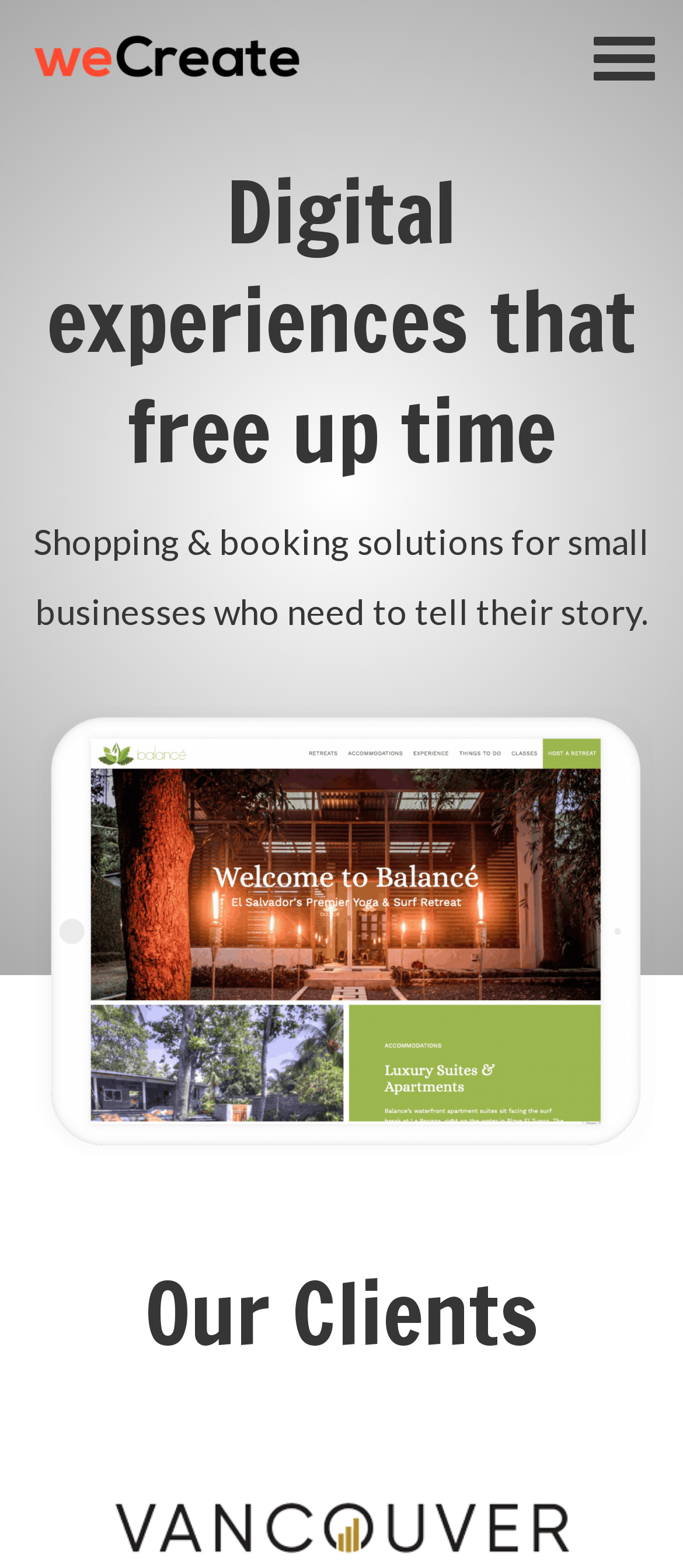Find the bounding box of the element with the following description: "name="names[first_name]" placeholder="First Name"". The coordinates must be four float numbers between 0 and 1, formatted as [left, top, right, bottom].

None